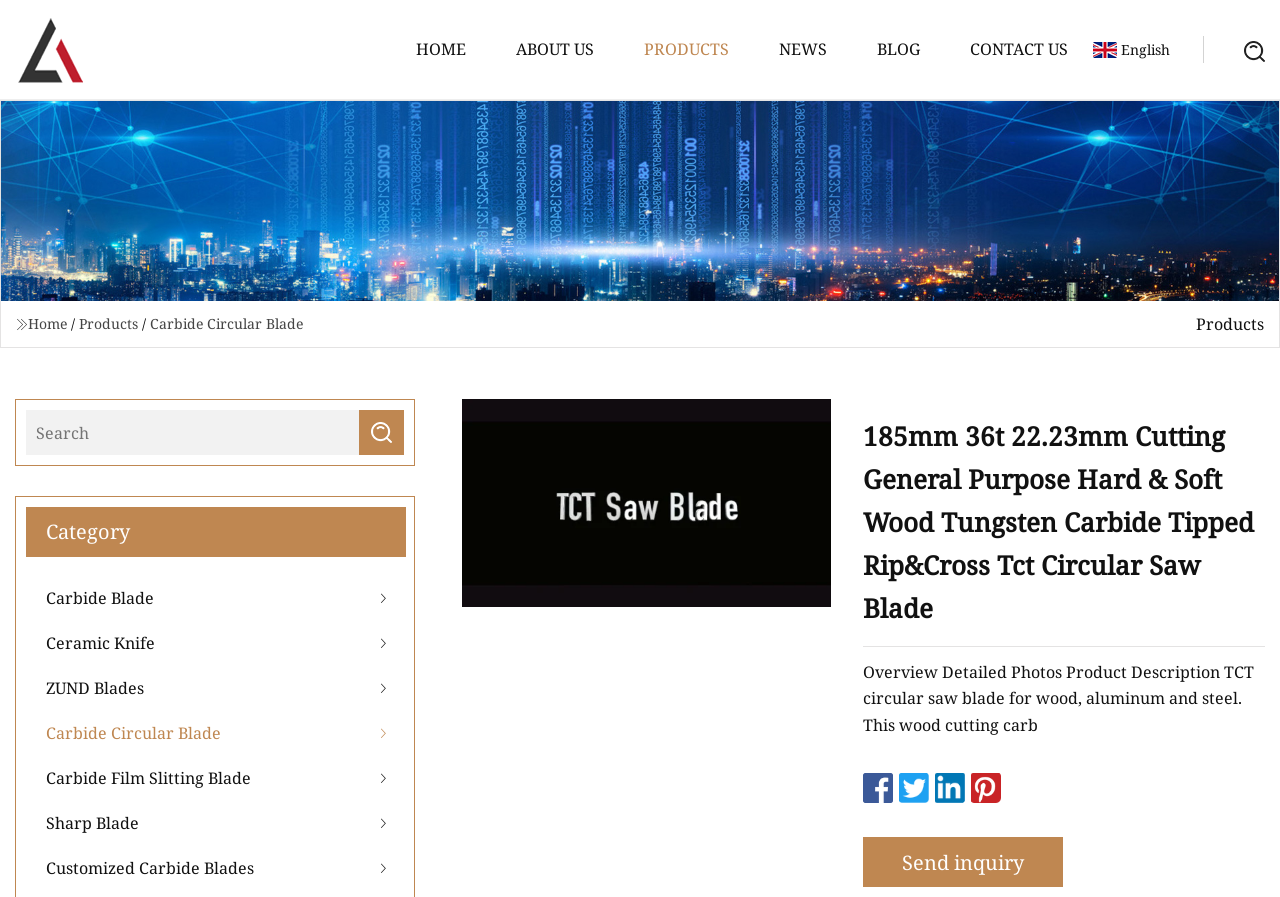Please locate the bounding box coordinates of the element that needs to be clicked to achieve the following instruction: "Click on the Facebook icon". The coordinates should be four float numbers between 0 and 1, i.e., [left, top, right, bottom].

[0.675, 0.861, 0.698, 0.895]